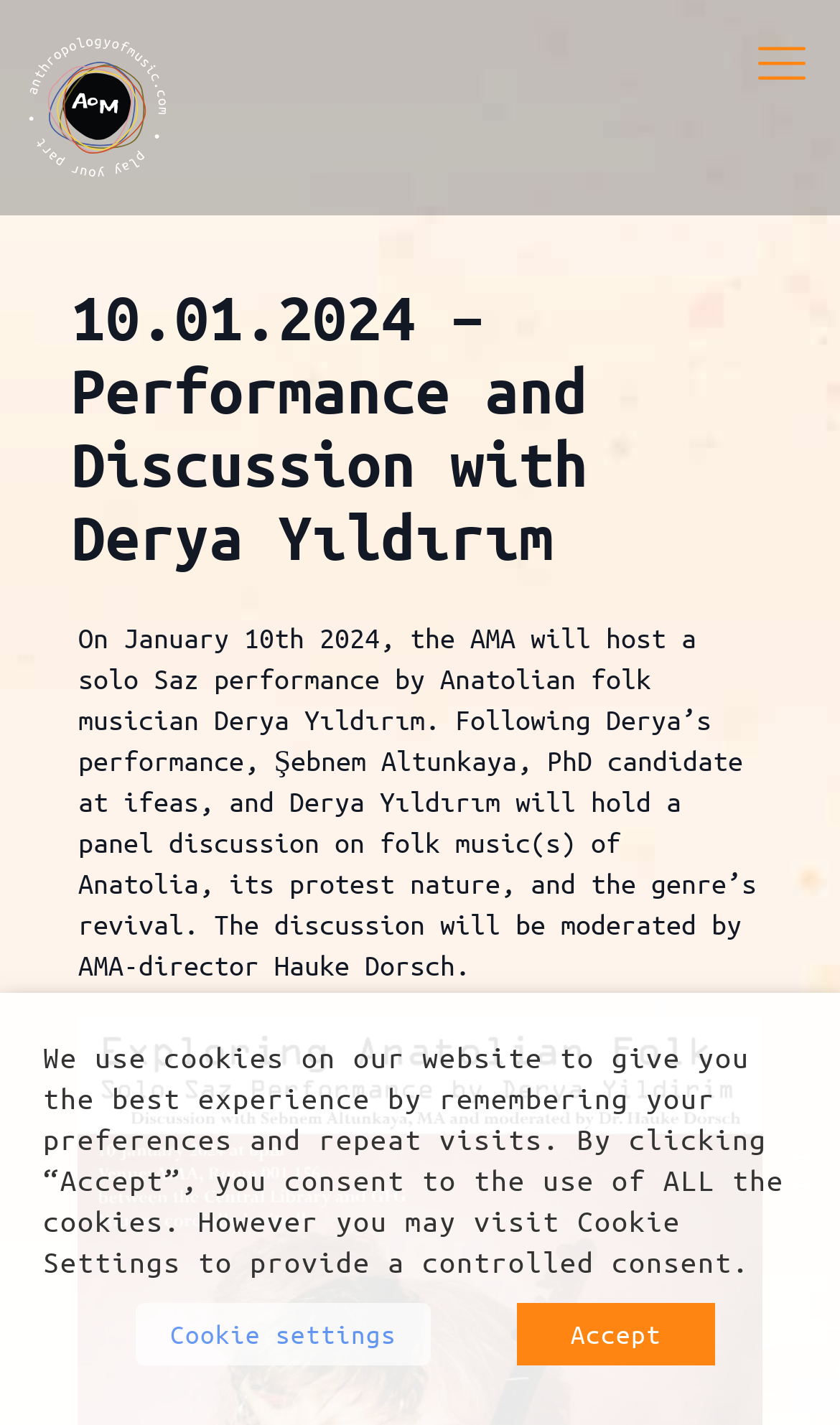Ascertain the bounding box coordinates for the UI element detailed here: "title="Anthropology of Music"". The coordinates should be provided as [left, top, right, bottom] with each value being a float between 0 and 1.

[0.013, 0.008, 0.218, 0.083]